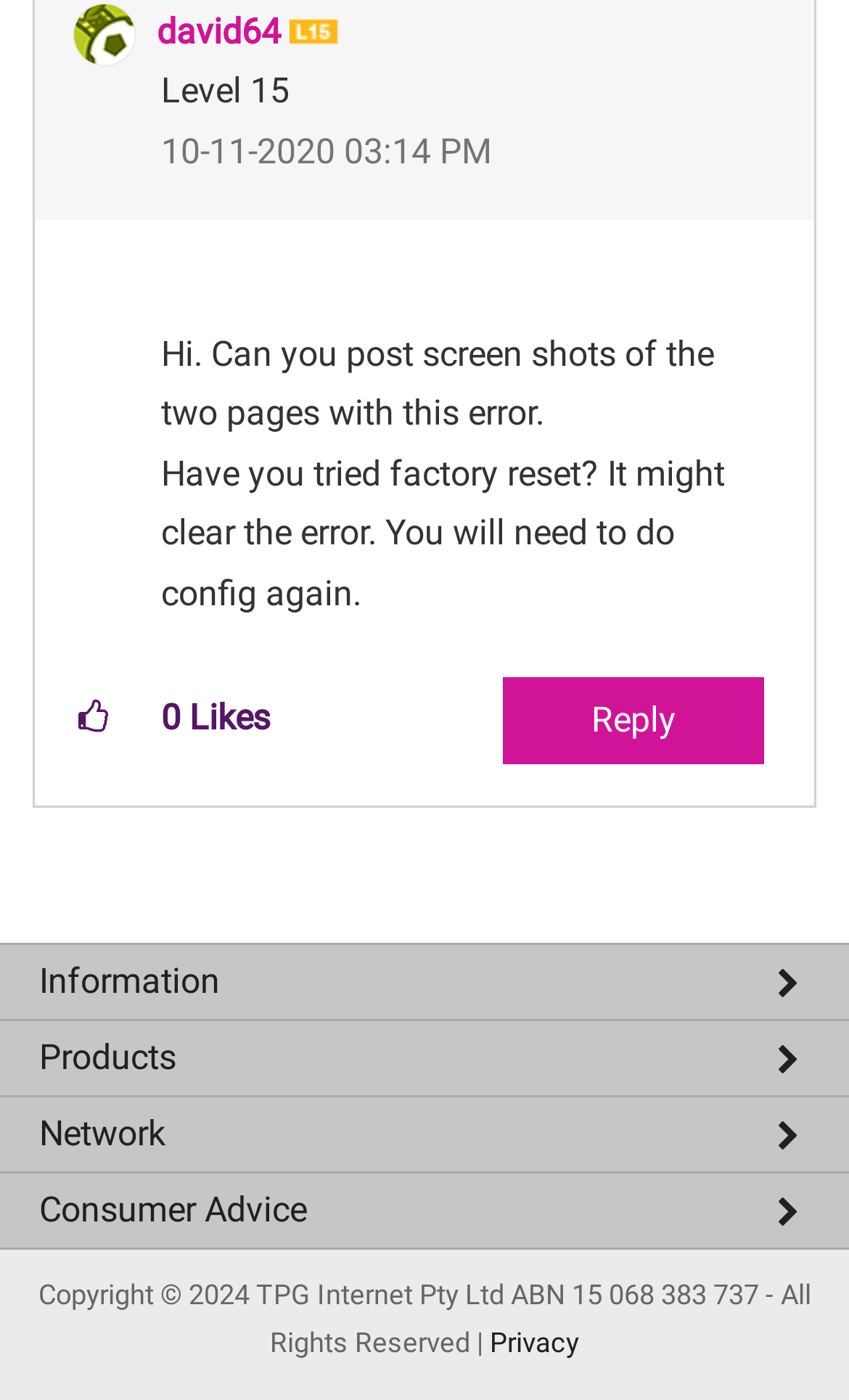What is the username of the profile?
Please provide a comprehensive answer based on the contents of the image.

The username of the profile can be found by looking at the image element with the text 'View Profile of david64', which suggests that the username is 'david64'.